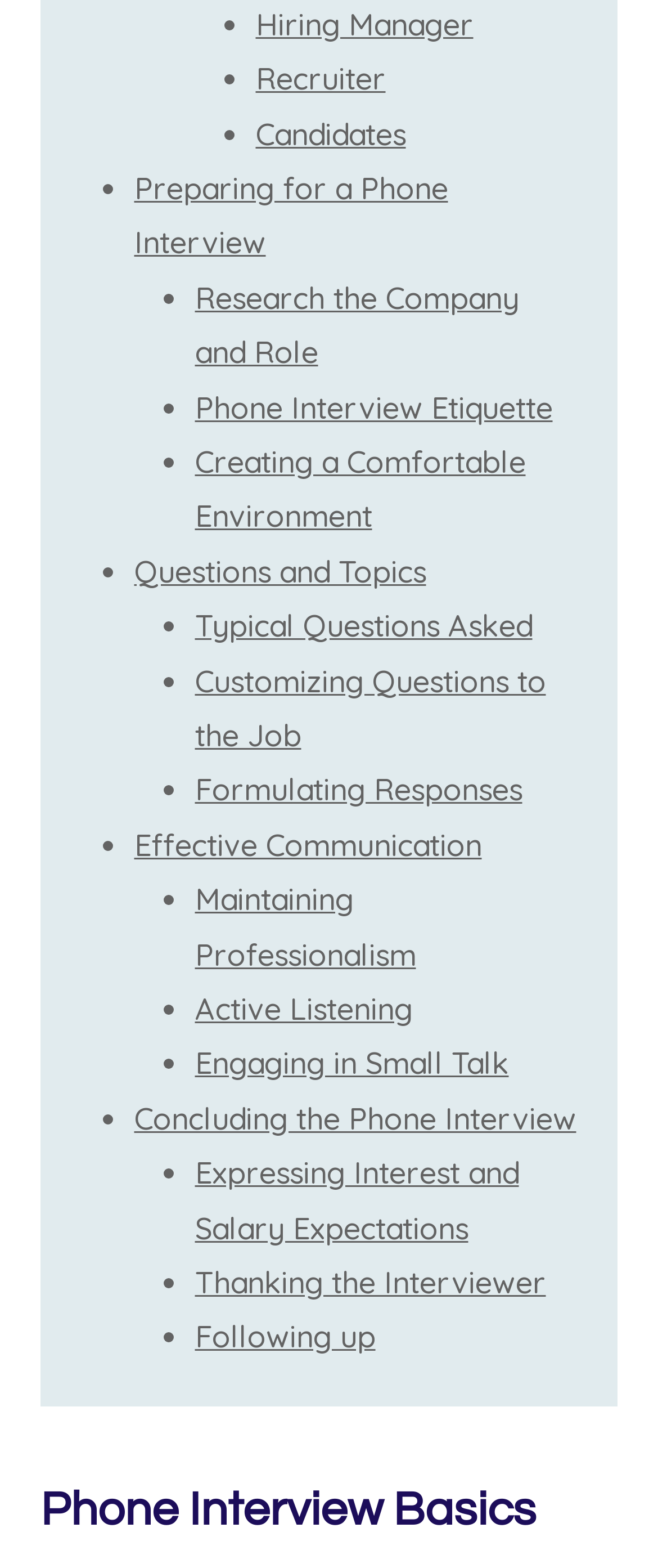Locate the bounding box coordinates of the clickable area to execute the instruction: "Click on 'Concluding the Phone Interview'". Provide the coordinates as four float numbers between 0 and 1, represented as [left, top, right, bottom].

[0.204, 0.701, 0.876, 0.725]